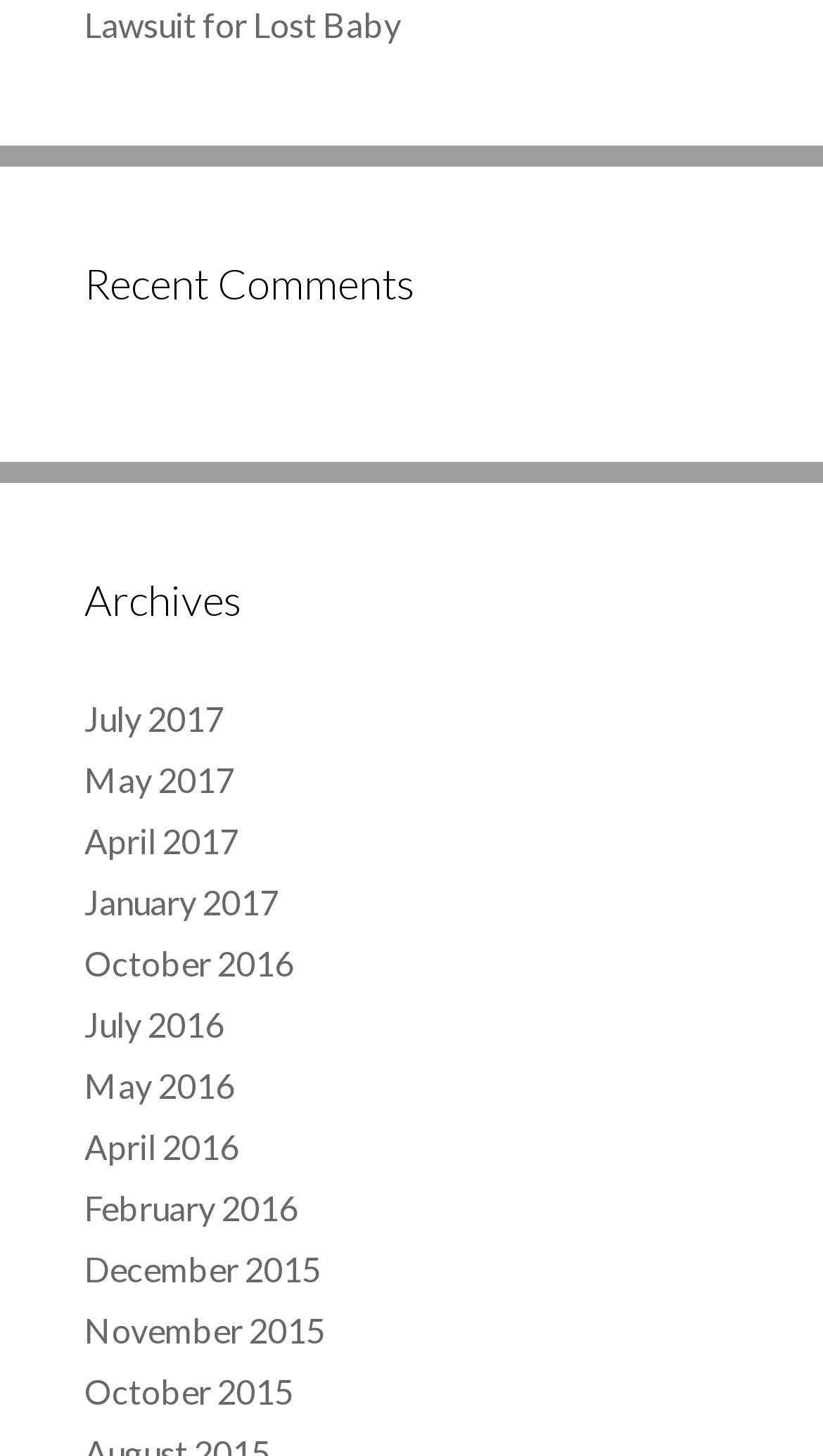What is the most recent month in the archives?
Give a detailed explanation using the information visible in the image.

By examining the links under the 'Archives' heading, I can see that the most recent month listed is 'July 2017', which is the first link in the list.